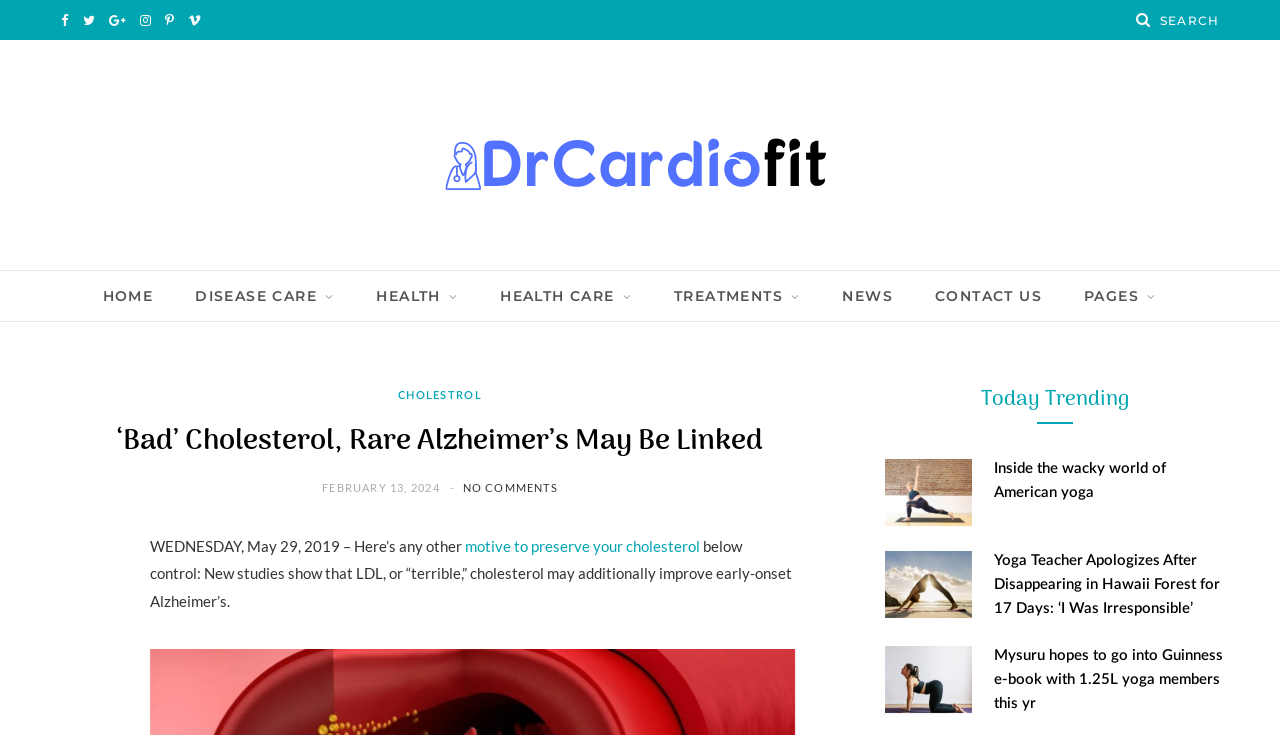Answer the question with a brief word or phrase:
What is the name of the website?

Dr Cardio Fit